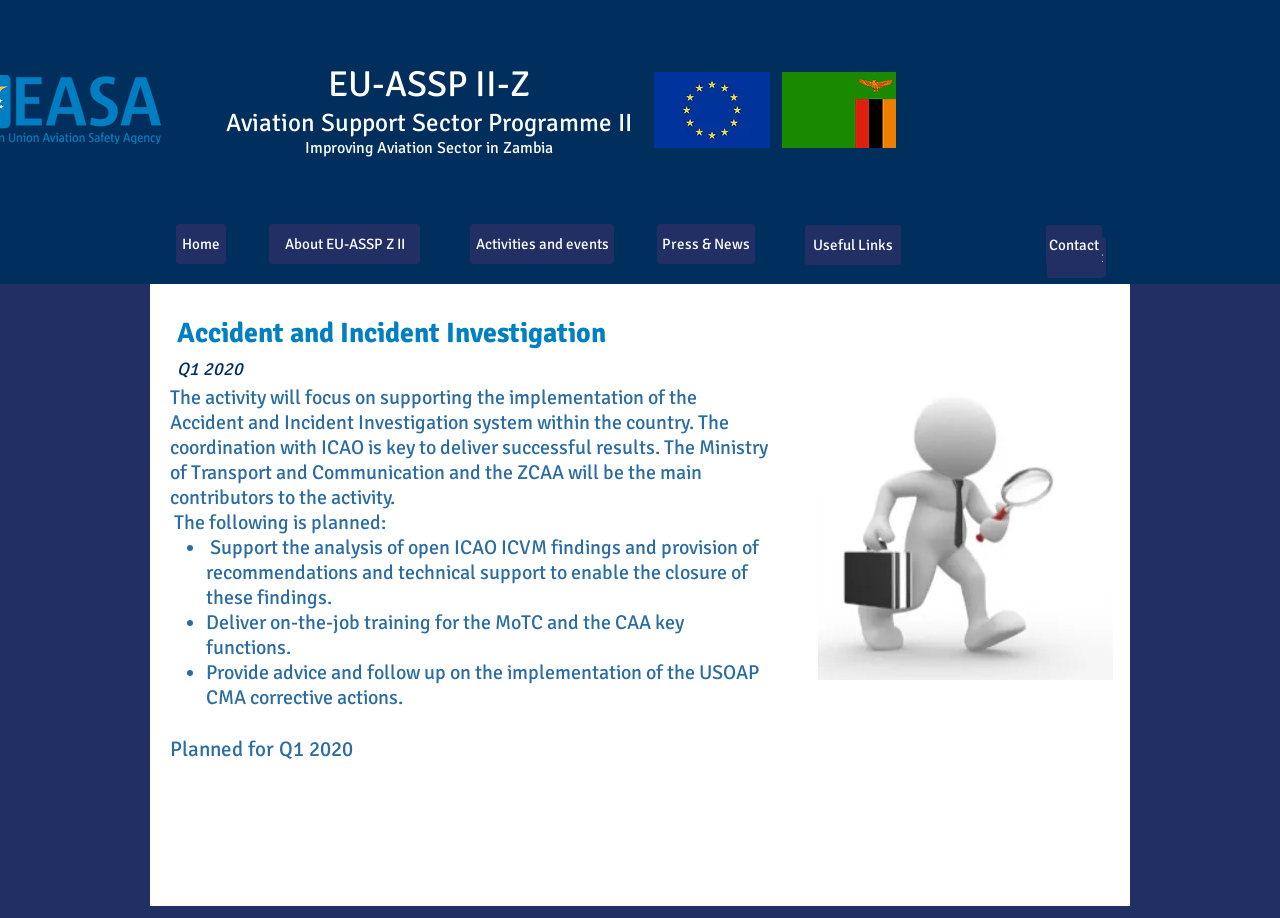What is the focus of the activity in Q1 2020?
Provide an in-depth and detailed explanation in response to the question.

The focus of the activity in Q1 2020 can be found in the heading element within the main section of the webpage, which is 'Accident and Incident Investigation'. This heading is followed by a description of the activity, which provides more context.